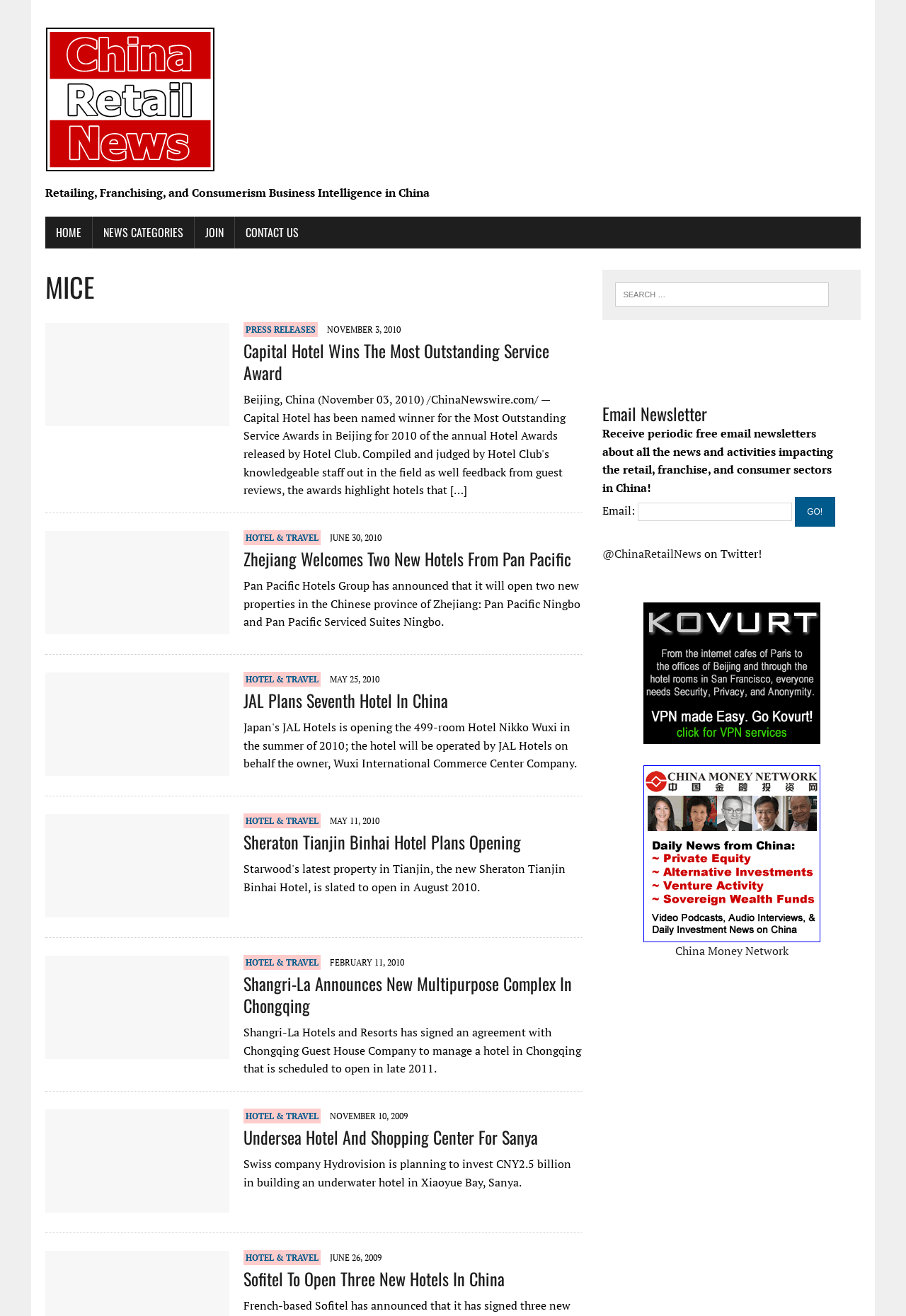Predict the bounding box of the UI element that fits this description: "Contact Us".

[0.259, 0.164, 0.341, 0.189]